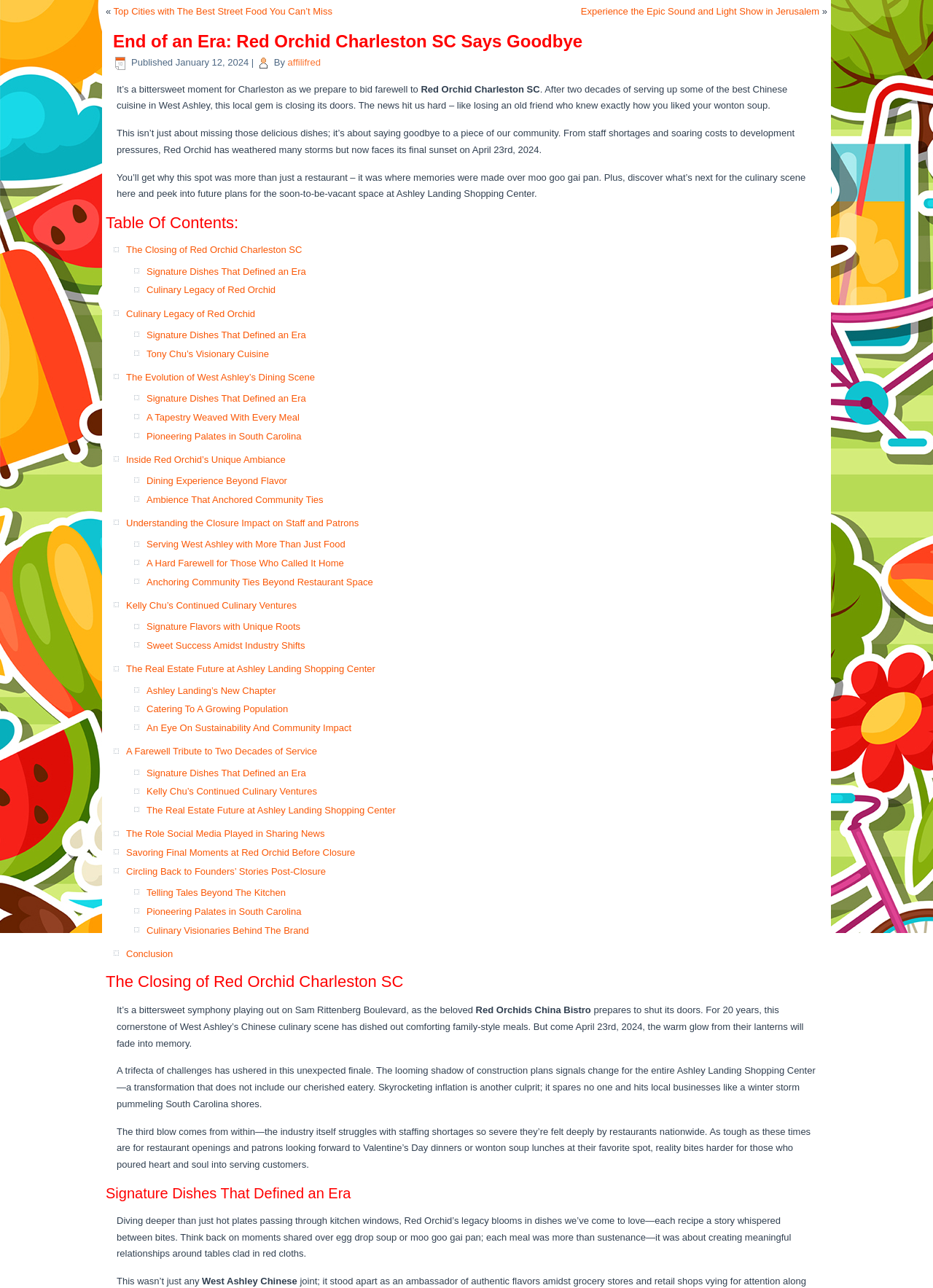What is the name of the shopping center where Red Orchid is located?
Look at the image and provide a detailed response to the question.

The article mentions that Red Orchid is located in Ashley Landing Shopping Center, which is undergoing transformation and is one of the reasons for the restaurant's closure.